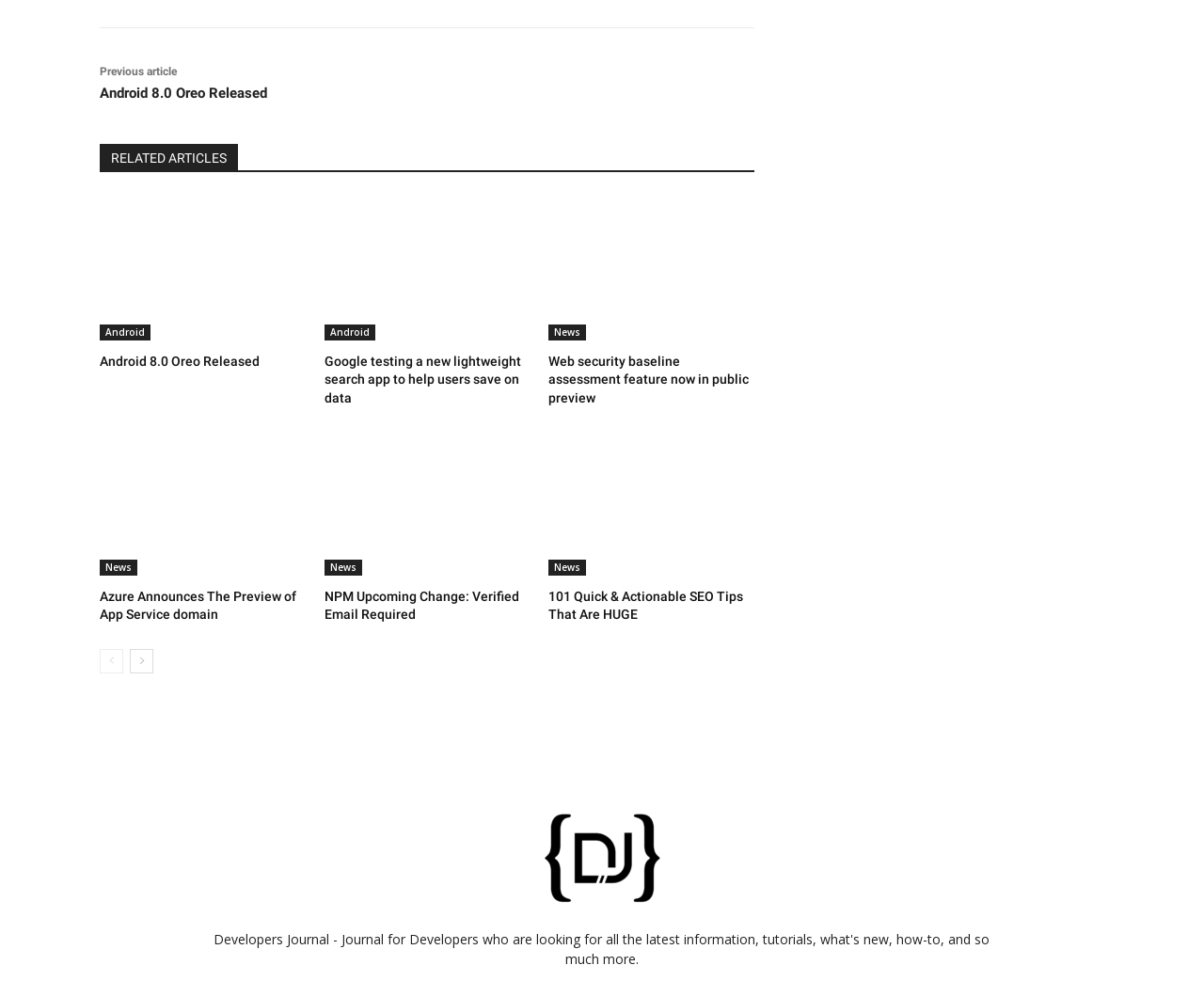Provide a one-word or short-phrase answer to the question:
What is the previous article?

Previous article